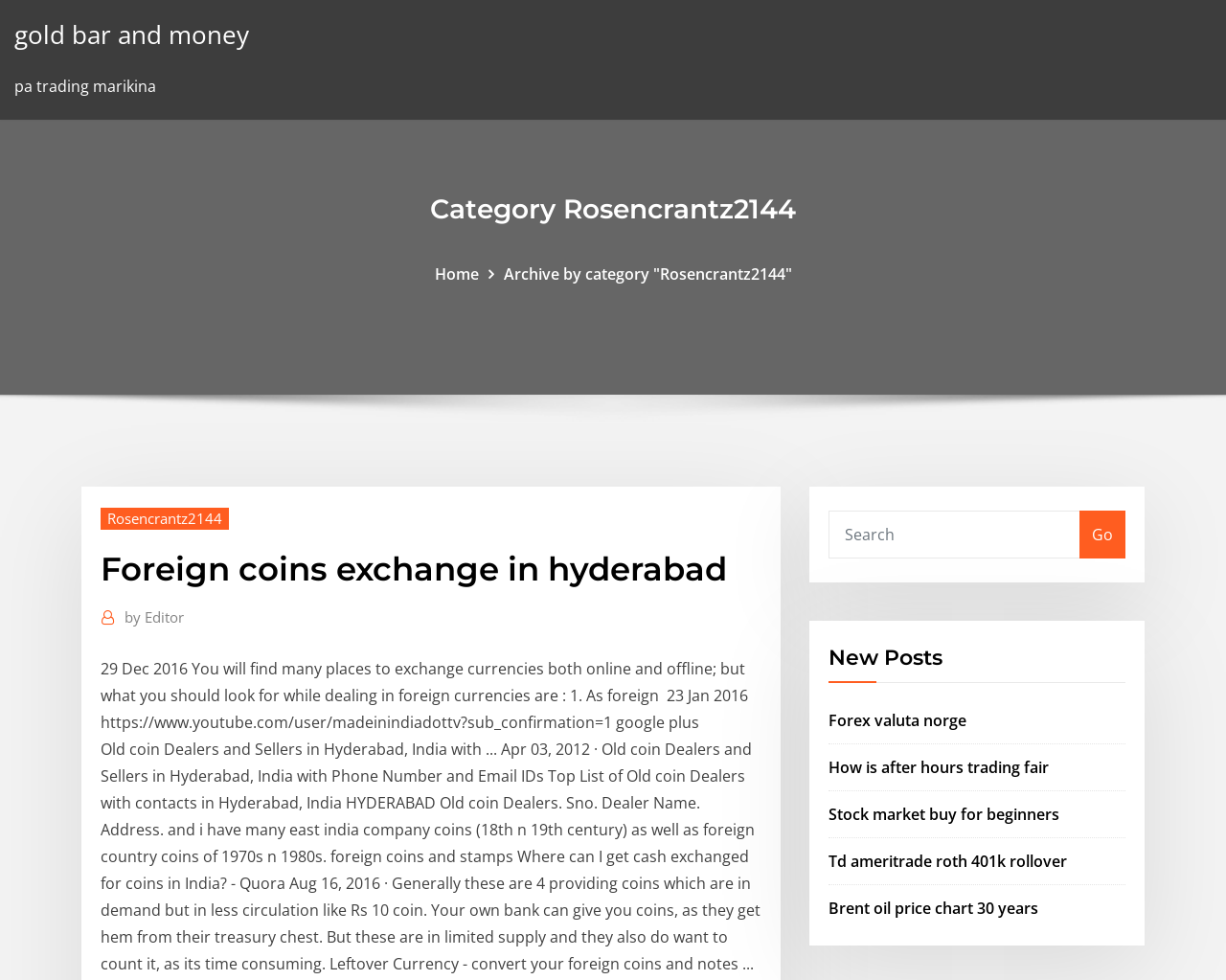Look at the image and answer the question in detail:
What is the topic of the article?

I inferred the topic of the article by looking at the heading element 'Foreign coins exchange in hyderabad' and the static text elements that discuss foreign coins and exchange rates.